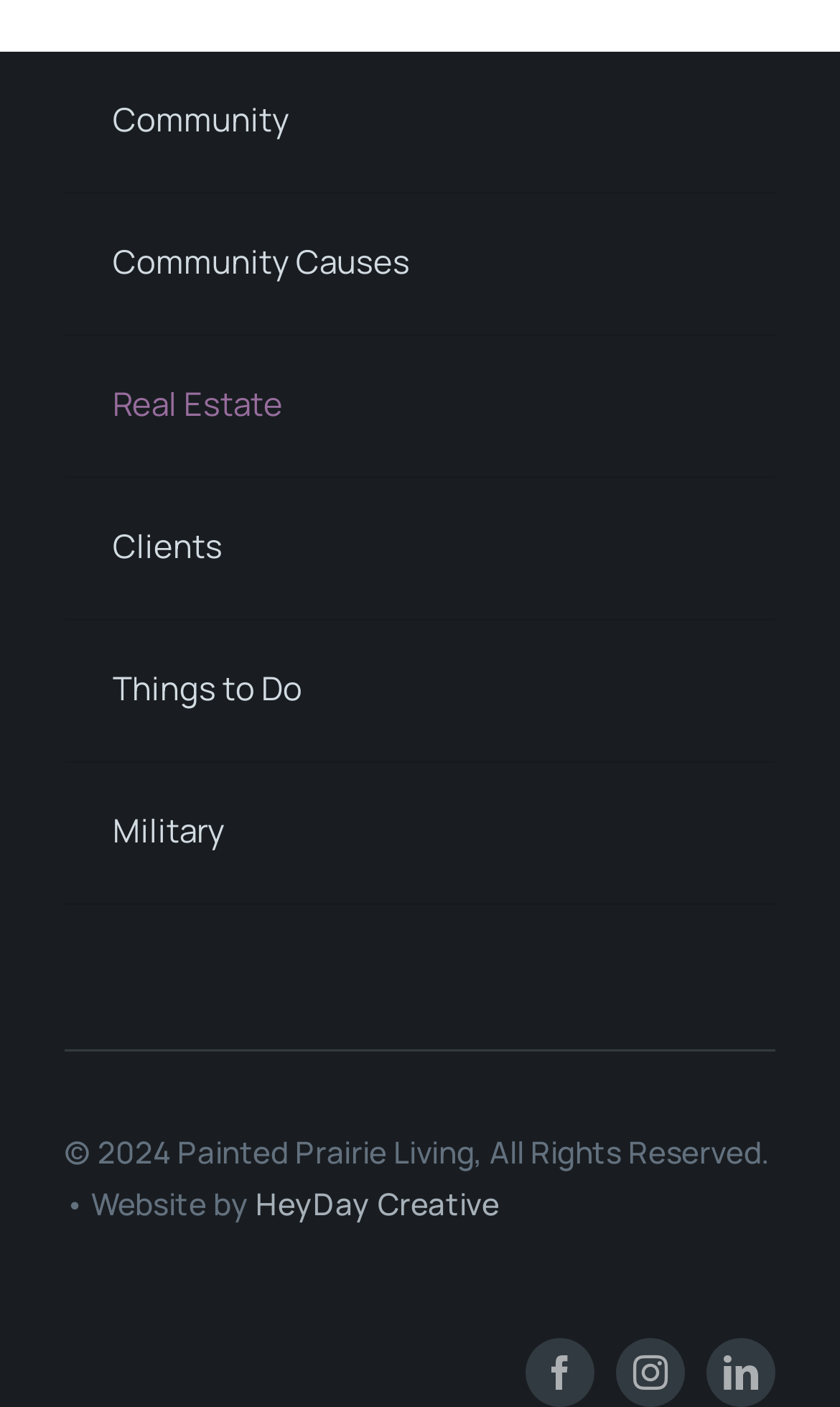Pinpoint the bounding box coordinates of the clickable element to carry out the following instruction: "View shopping cart."

None